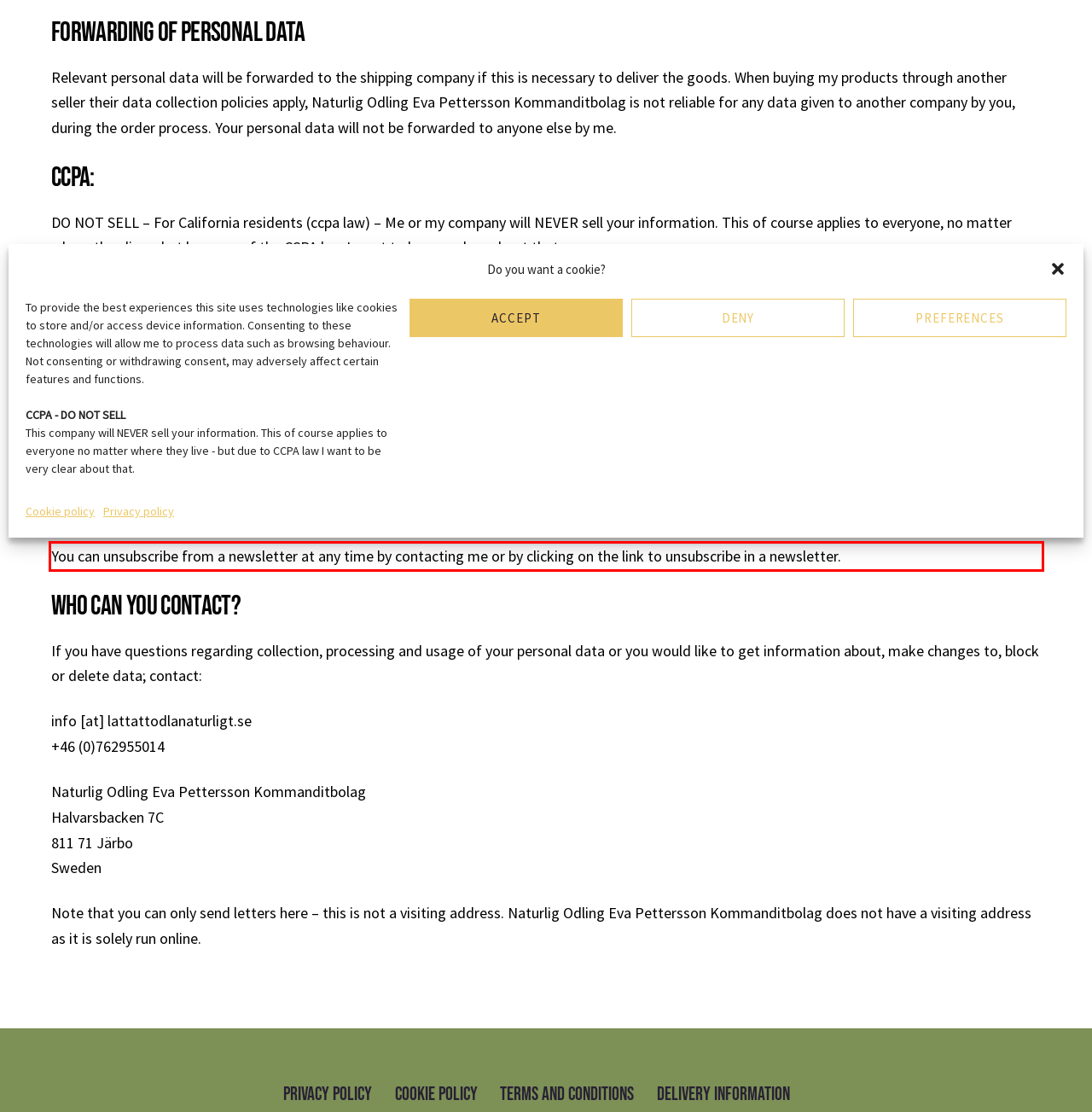Your task is to recognize and extract the text content from the UI element enclosed in the red bounding box on the webpage screenshot.

You can unsubscribe from a newsletter at any time by contacting me or by clicking on the link to unsubscribe in a newsletter.